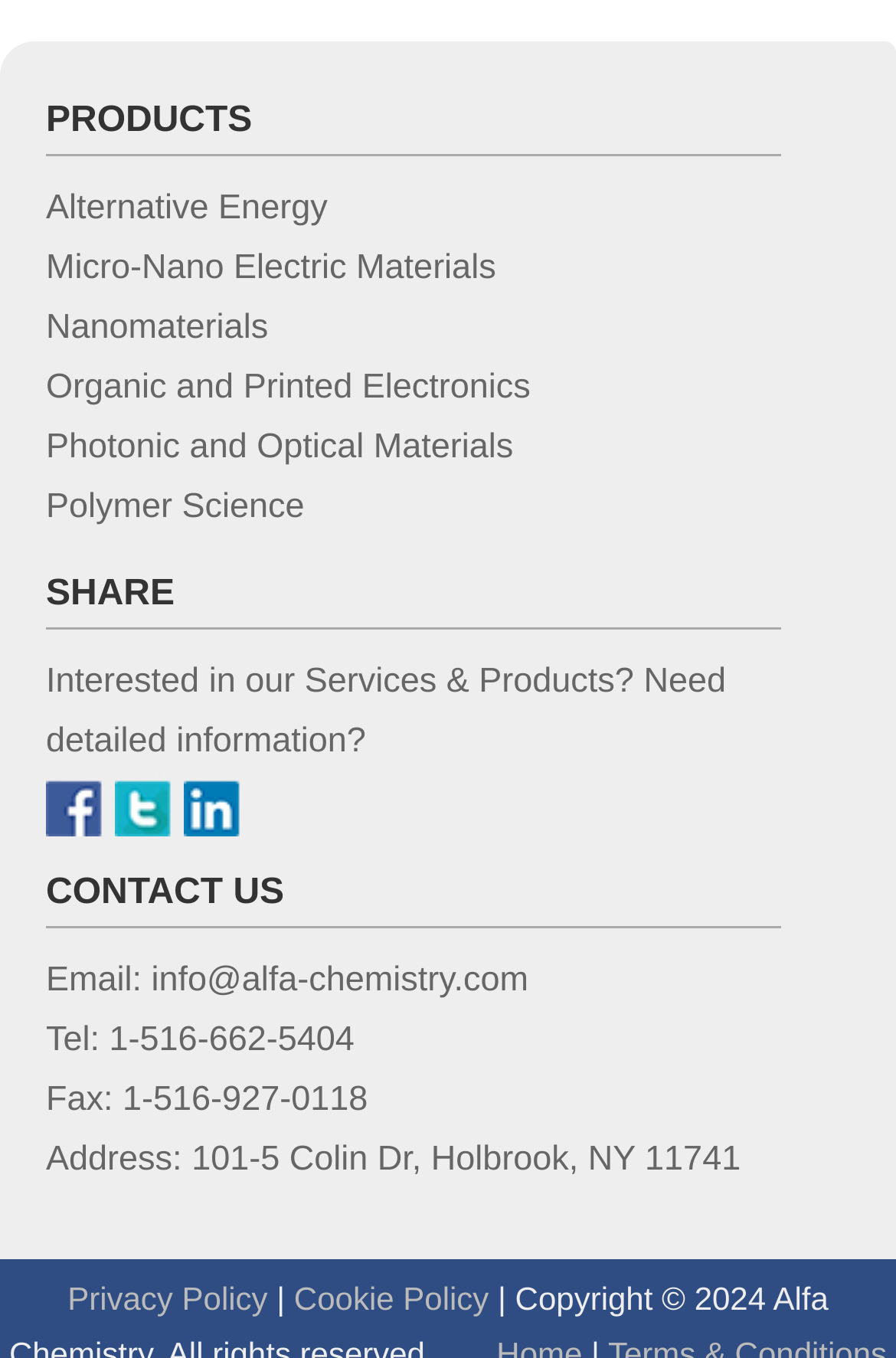What is the fax number?
Based on the image, answer the question in a detailed manner.

I found the 'Fax:' static text and the corresponding static text '1-516-927-0118' next to it, which is the fax number.